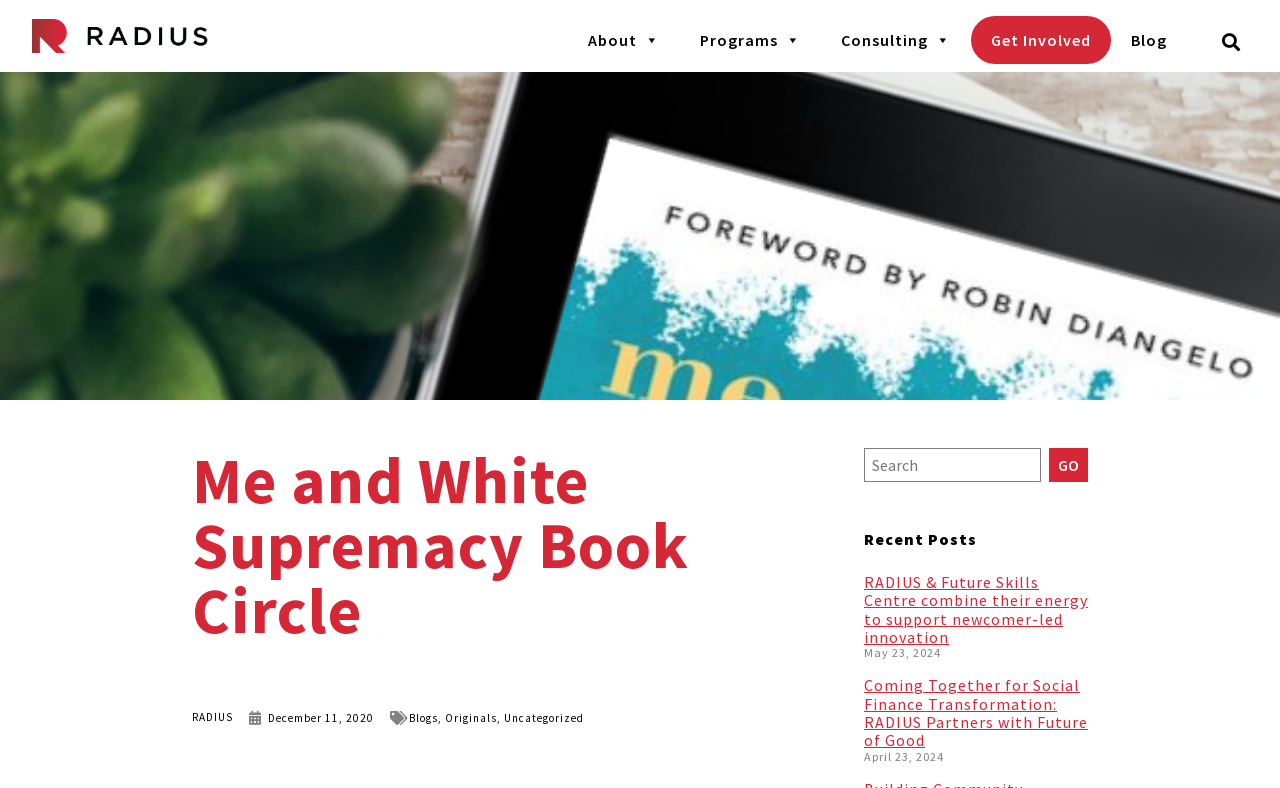Give a one-word or short phrase answer to the question: 
How many search boxes are on the webpage?

2